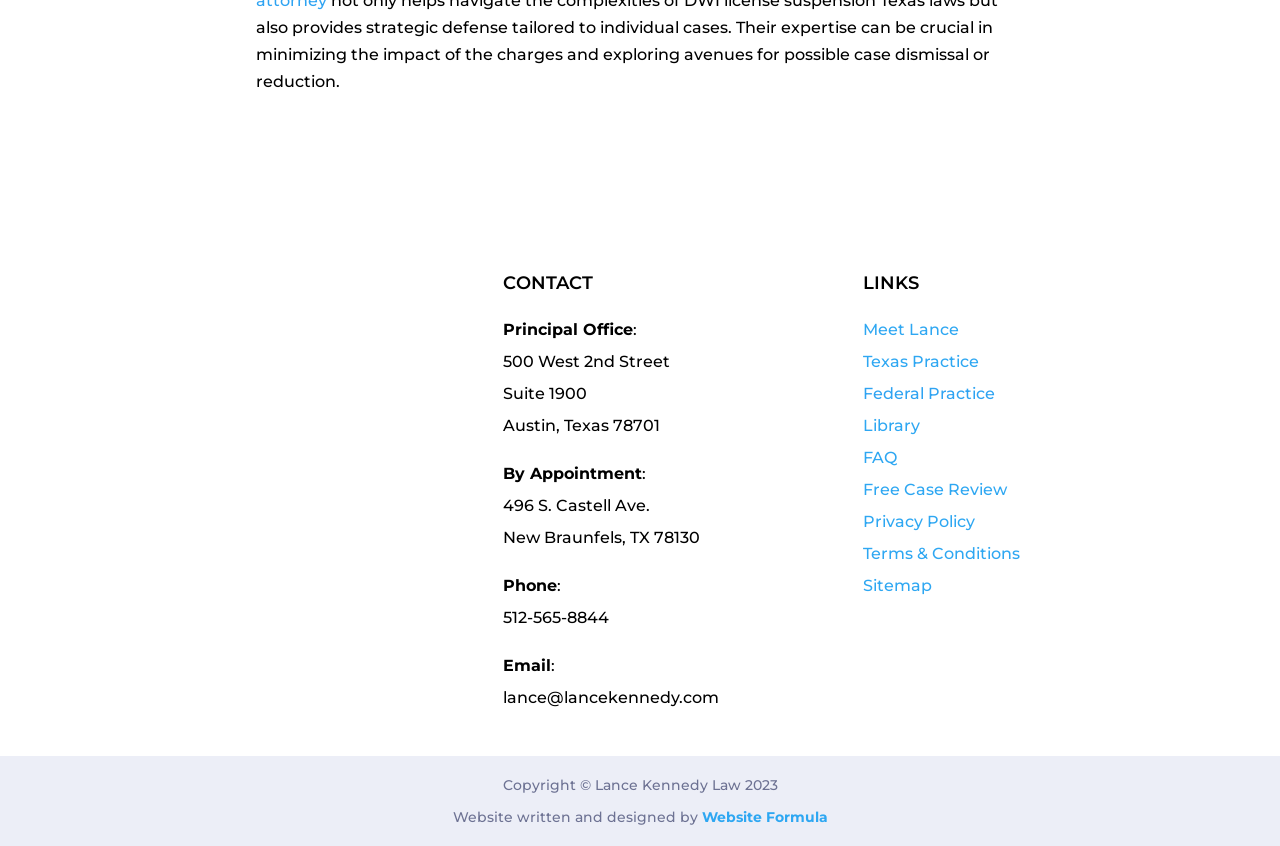Use a single word or phrase to respond to the question:
Who designed the website?

Website Formula